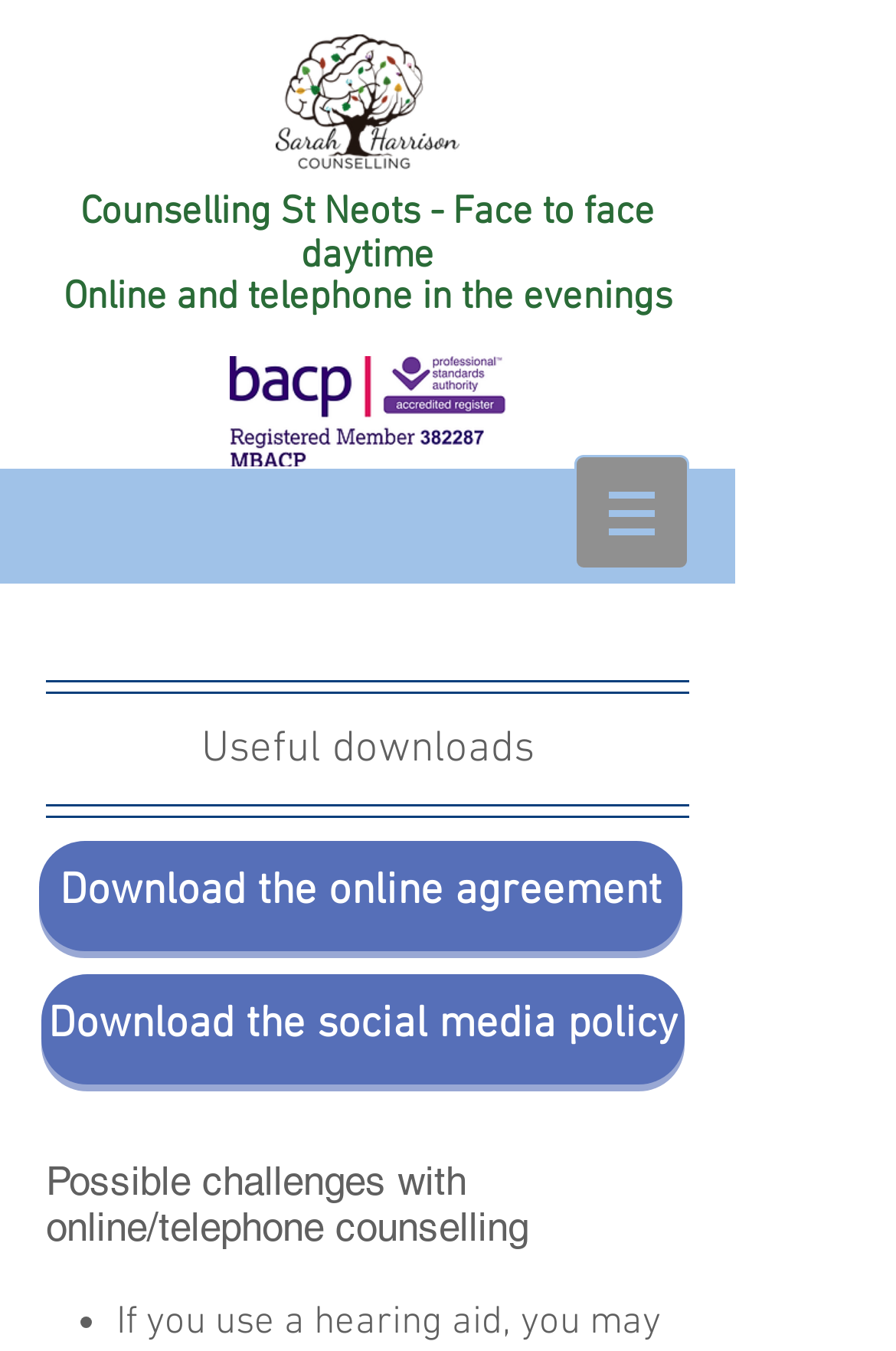Locate and provide the bounding box coordinates for the HTML element that matches this description: "Download the social media policy".

[0.046, 0.72, 0.764, 0.802]